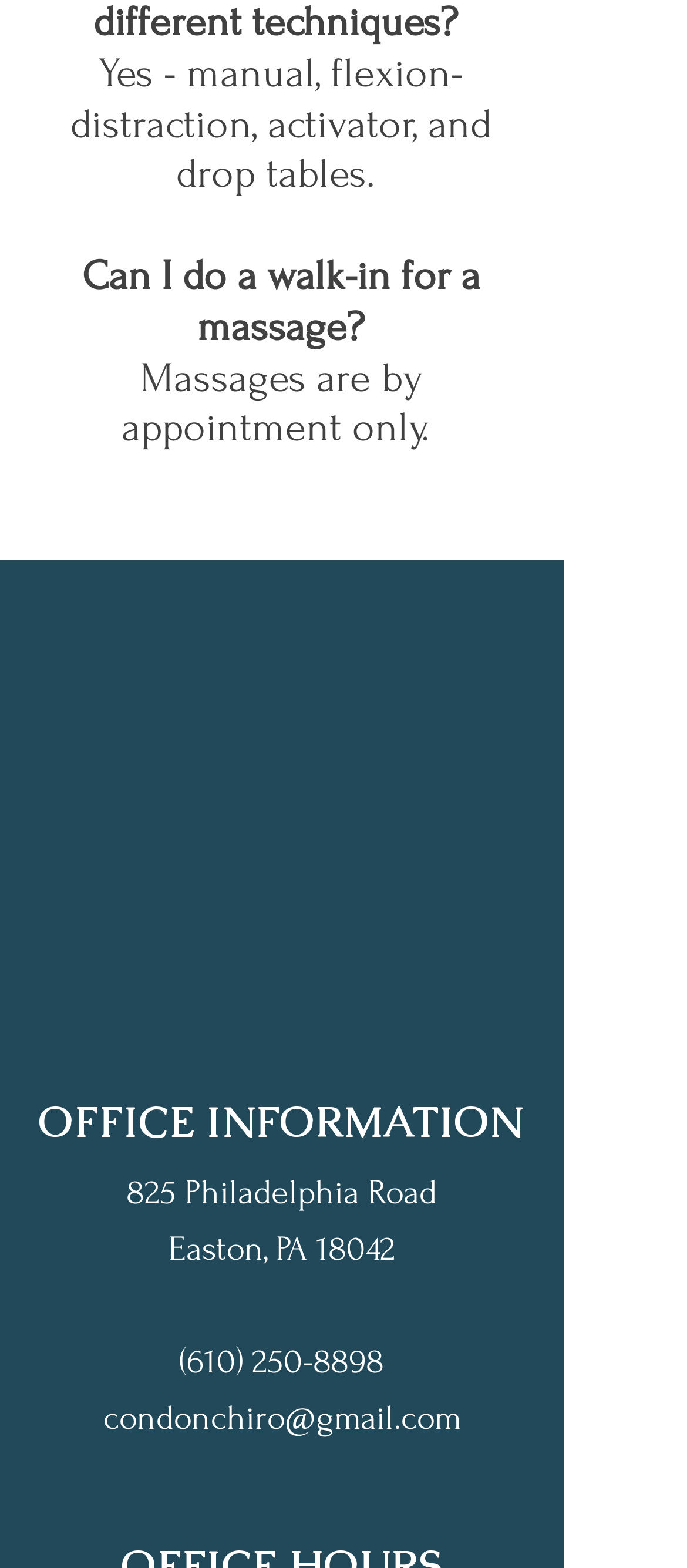How can someone contact the office via email?
Look at the image and provide a detailed response to the question.

The email address can be found in the link element with ID 182, which provides the email address for contacting the office.